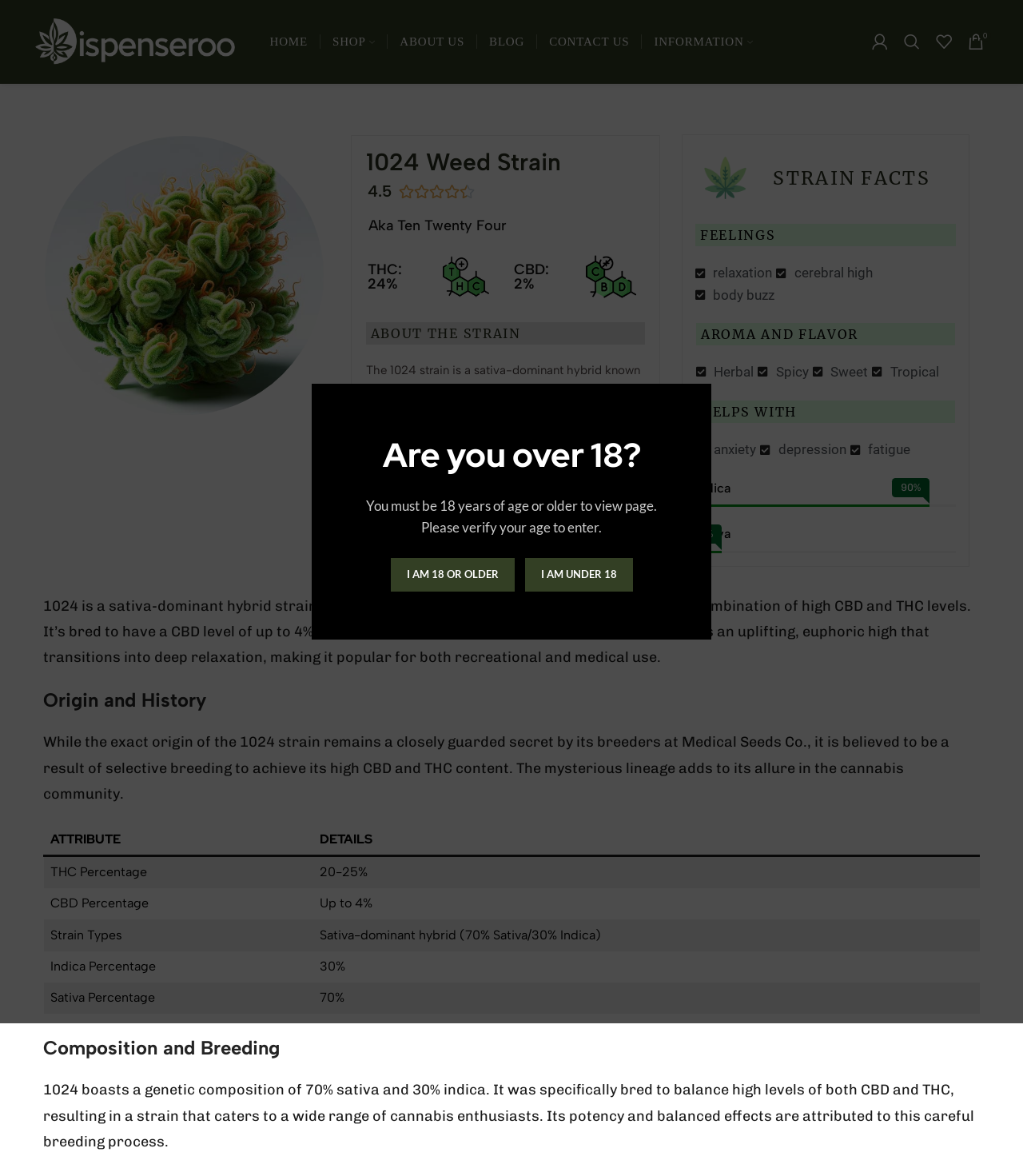What is the THC level of the 1024 strain?
Please respond to the question with a detailed and thorough explanation.

I found the answer by looking at the heading 'THC: 24%' which is located below the heading '1024 Weed Strain'.